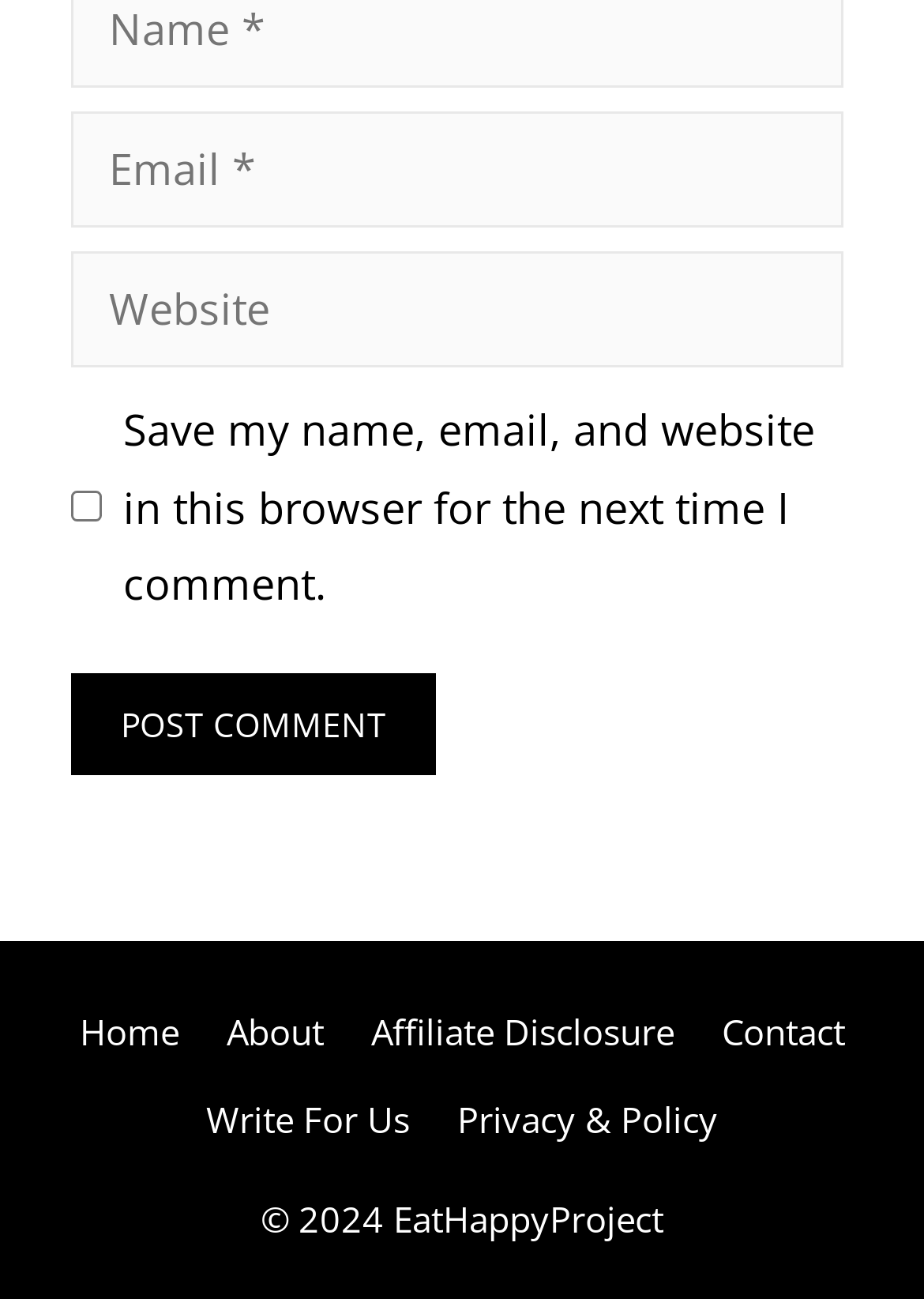Identify the bounding box coordinates for the region of the element that should be clicked to carry out the instruction: "Enter email address". The bounding box coordinates should be four float numbers between 0 and 1, i.e., [left, top, right, bottom].

[0.077, 0.086, 0.913, 0.176]